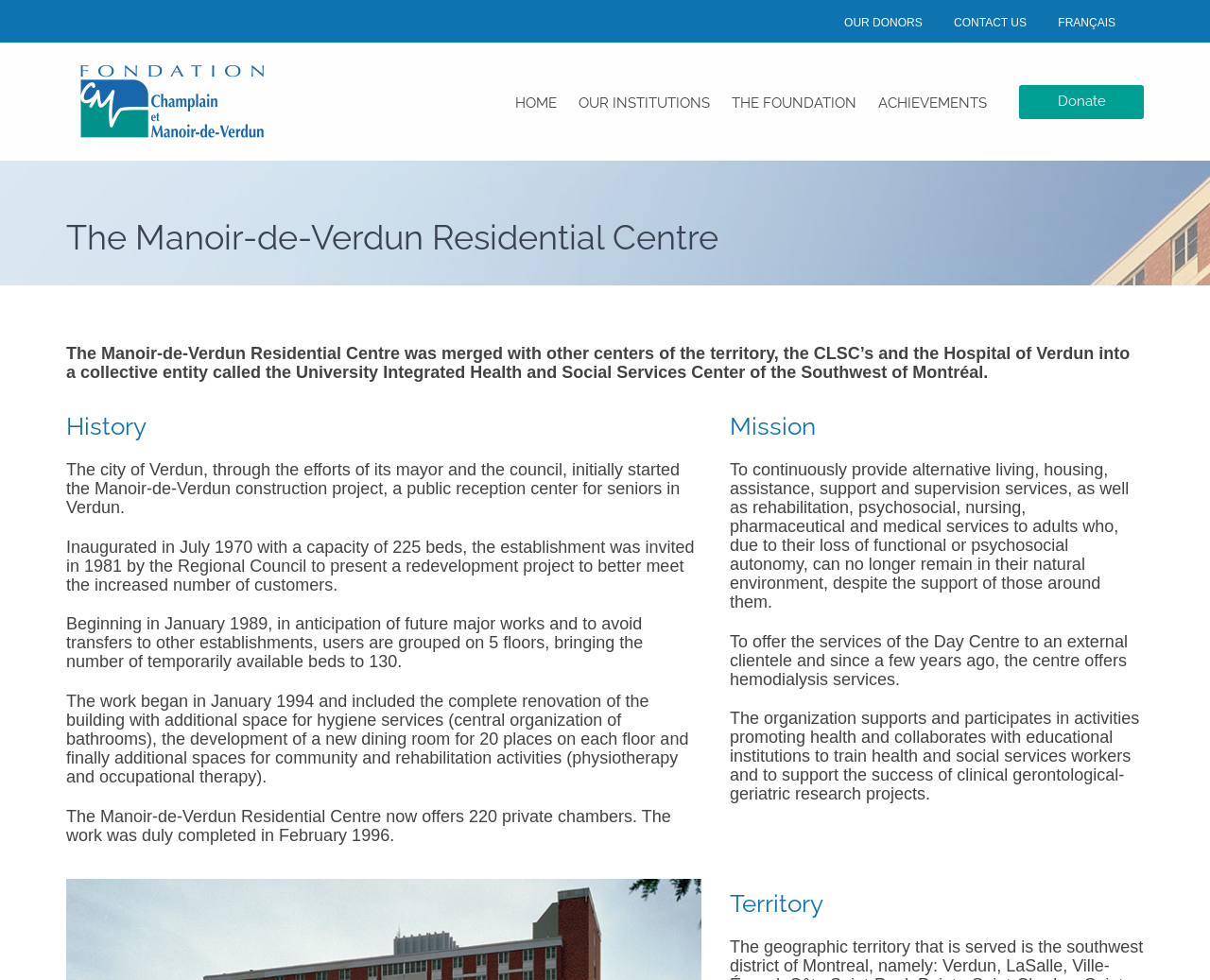Identify the bounding box for the UI element that is described as follows: "Donate".

[0.842, 0.086, 0.945, 0.121]